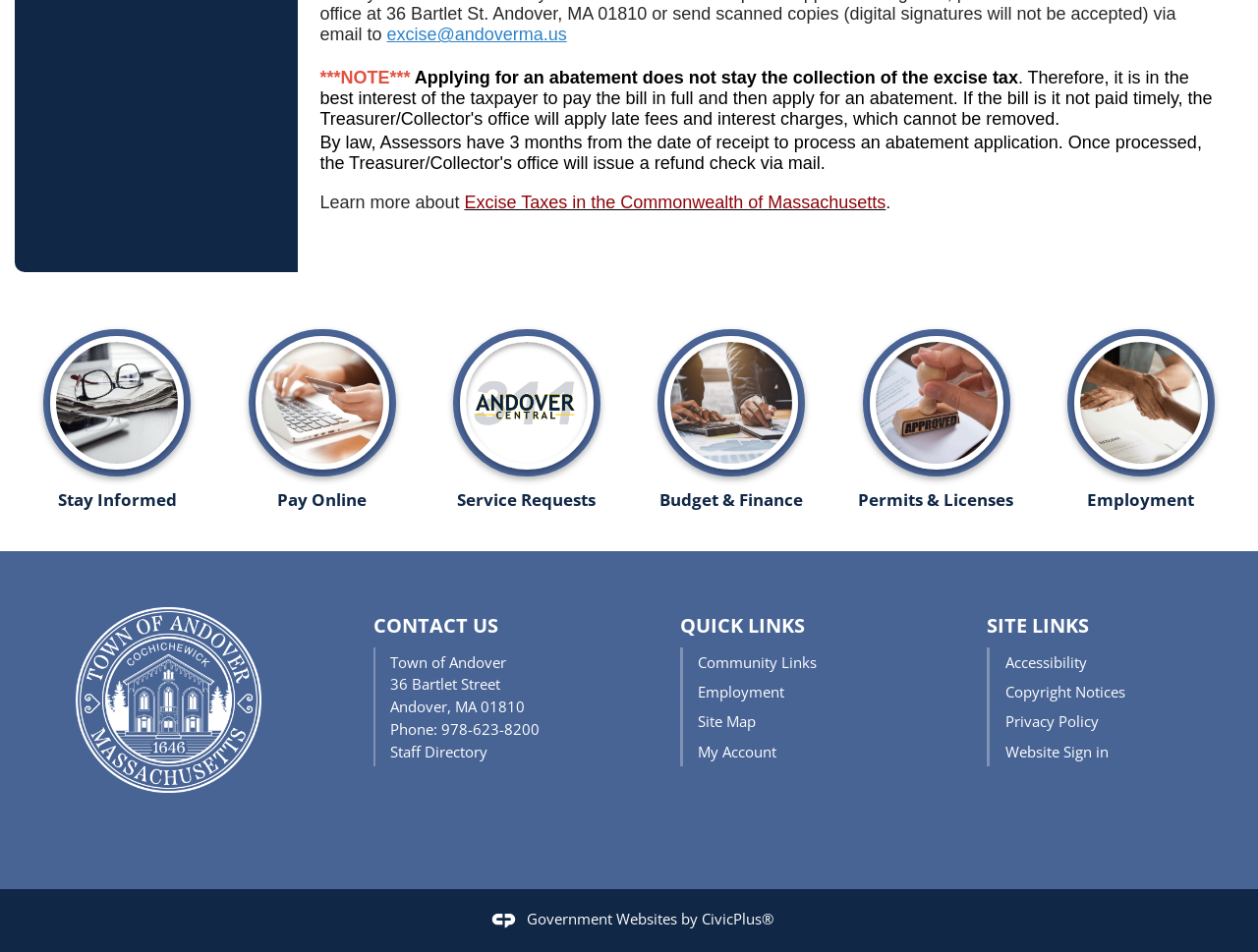Please mark the bounding box coordinates of the area that should be clicked to carry out the instruction: "Click the 'CONTACT US' link".

[0.297, 0.625, 0.5, 0.82]